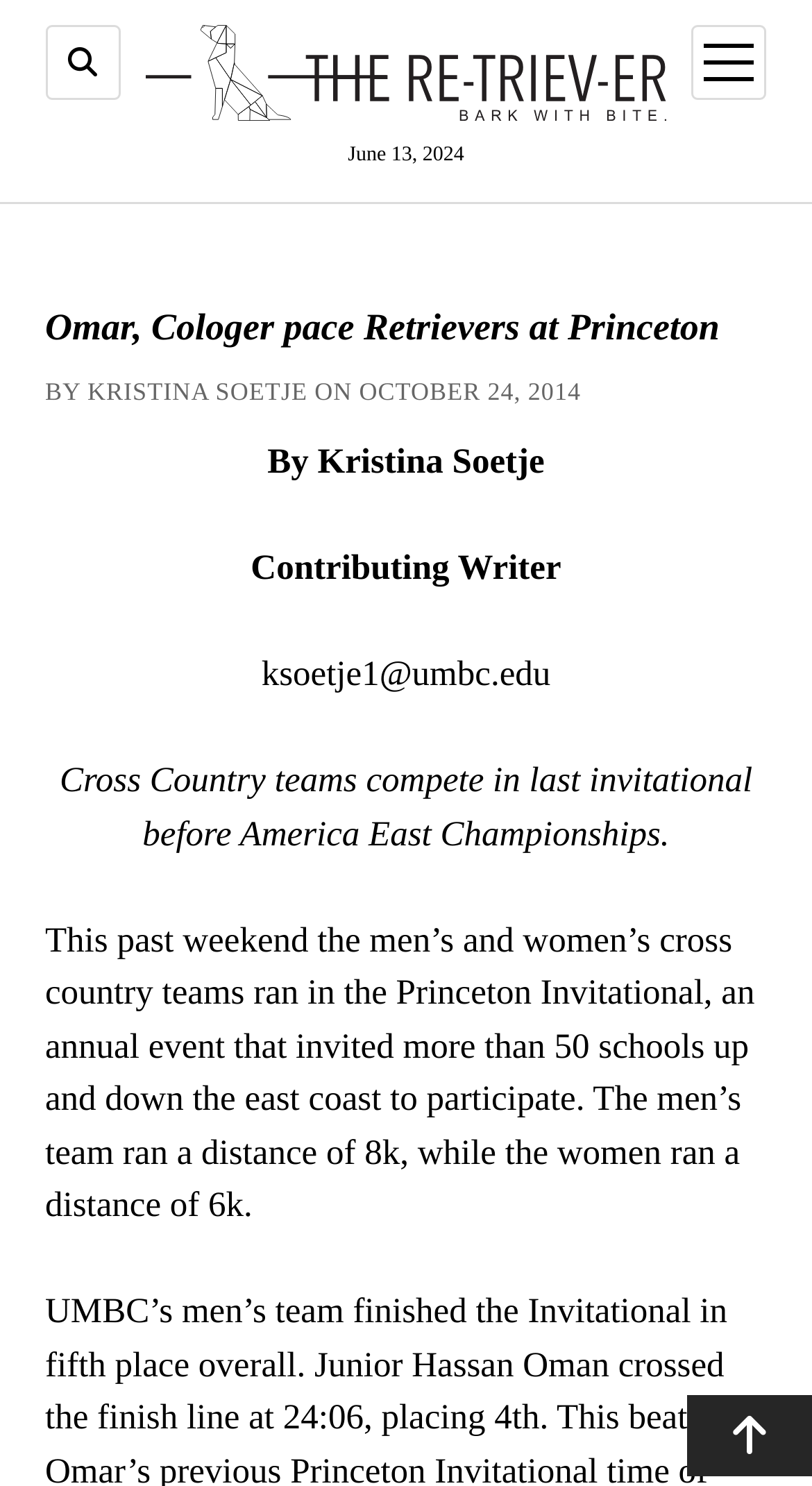Detail the webpage's structure and highlights in your description.

The webpage appears to be a news article from "The Retriever" publication. At the top left, there is a button with a hamburger icon, and next to it, a link to "The Retriever" with an accompanying image. Below this, the date "June 13, 2024" is displayed.

On the top right, there is an "open menu" button with an accompanying image. When expanded, it reveals the main content of the article. The title of the article, "Omar, Cologer pace Retrievers at Princeton", is prominently displayed, followed by the author's name, "BY KRISTINA SOETJE ON OCTOBER 24, 2014", and their title, "Contributing Writer". The author's email address is also provided.

The main content of the article is divided into two paragraphs. The first paragraph describes the Cross Country teams competing in the last invitational before the America East Championships. The second paragraph provides more details about the event, including the distances run by the men's and women's teams.

At the bottom right, there is a "Scroll to the top" button with an arrow icon.